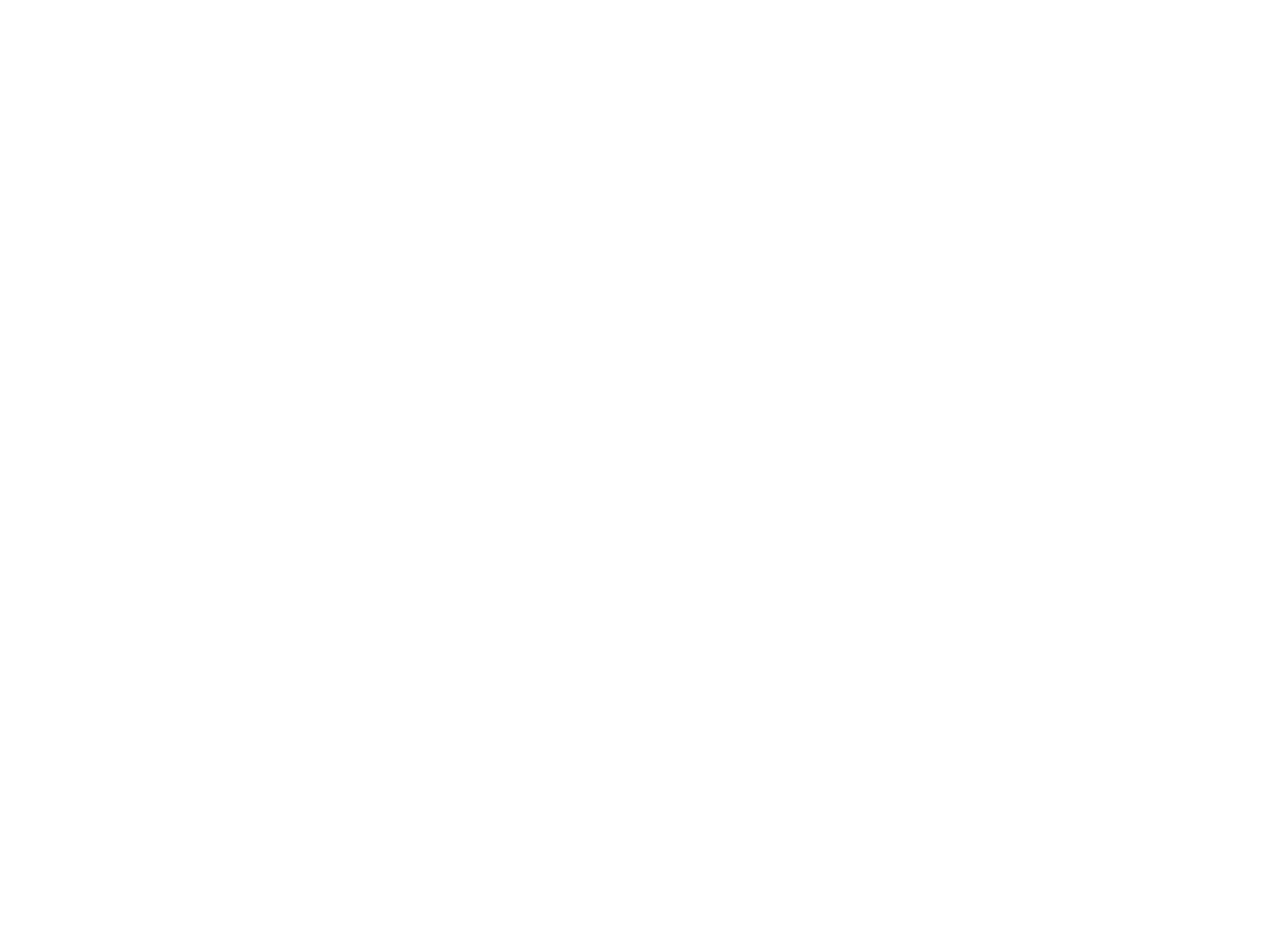Please answer the following question using a single word or phrase: 
What is the Amazon program that PC Builder participates in?

Amazon Associates Program